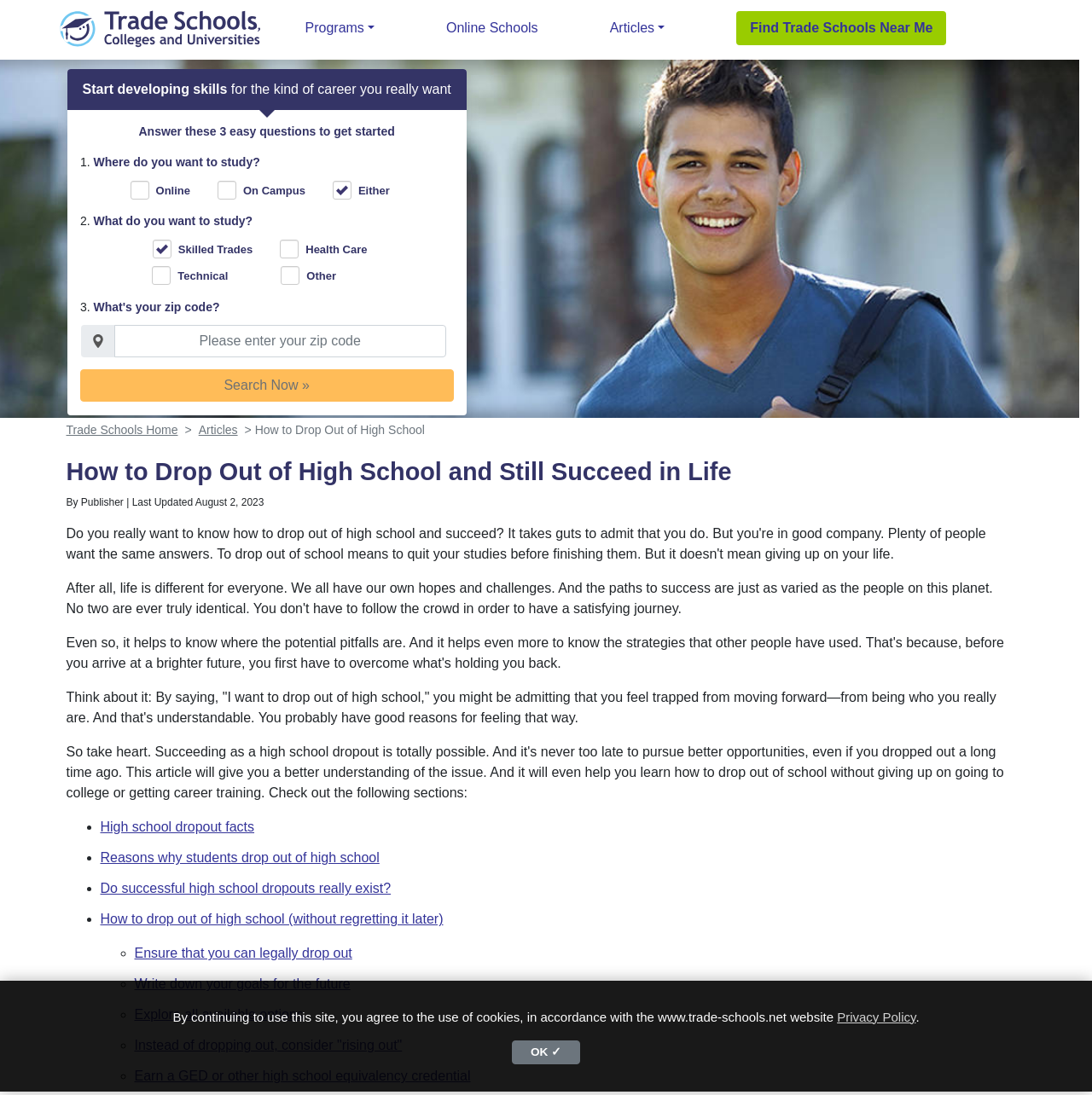What is the purpose of the 'Search Now »' button?
Please answer the question with as much detail as possible using the screenshot.

The 'Search Now »' button is located at coordinates [0.073, 0.337, 0.415, 0.367] and is related to the input field for entering a zip/postal code at coordinates [0.104, 0.297, 0.408, 0.326]. This suggests that the purpose of the 'Search Now »' button is to search for trade schools based on the entered location.